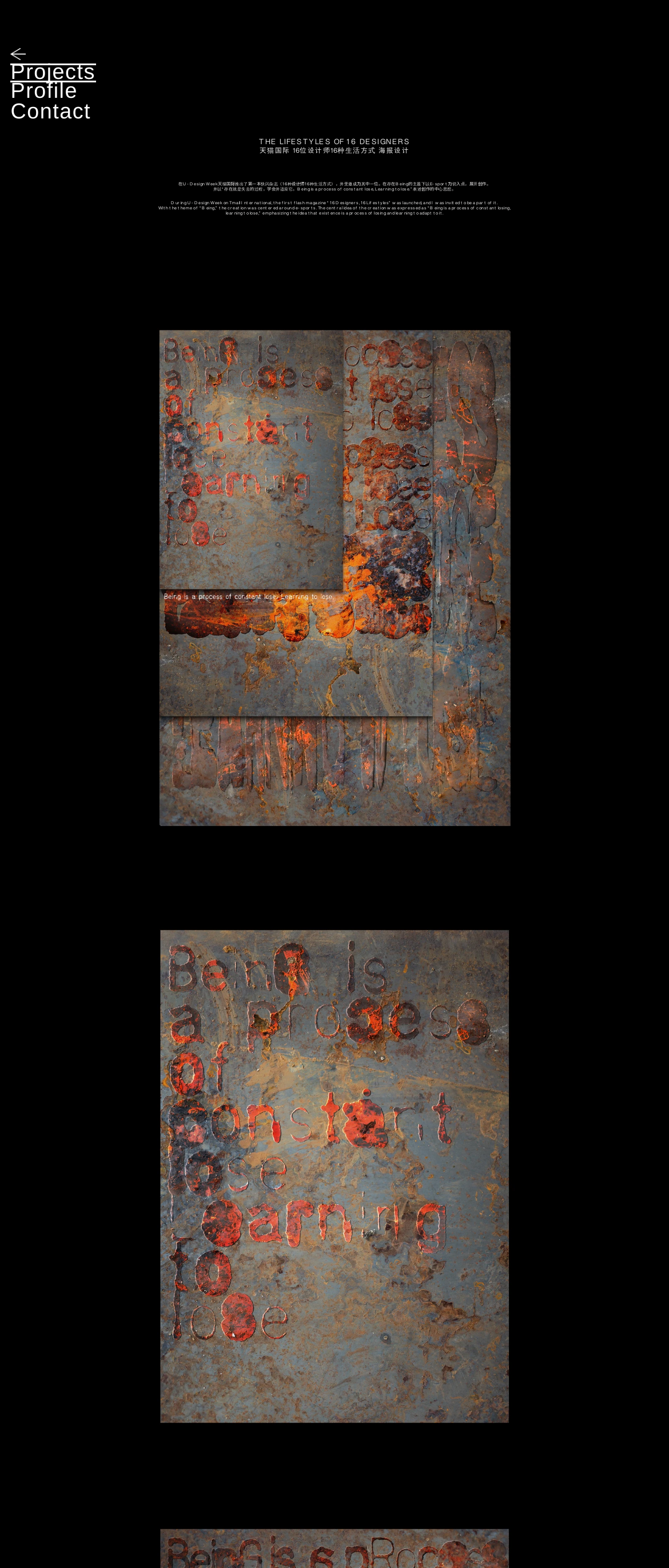What is the central idea of the creation? Using the information from the screenshot, answer with a single word or phrase.

Being is a process of constant losing